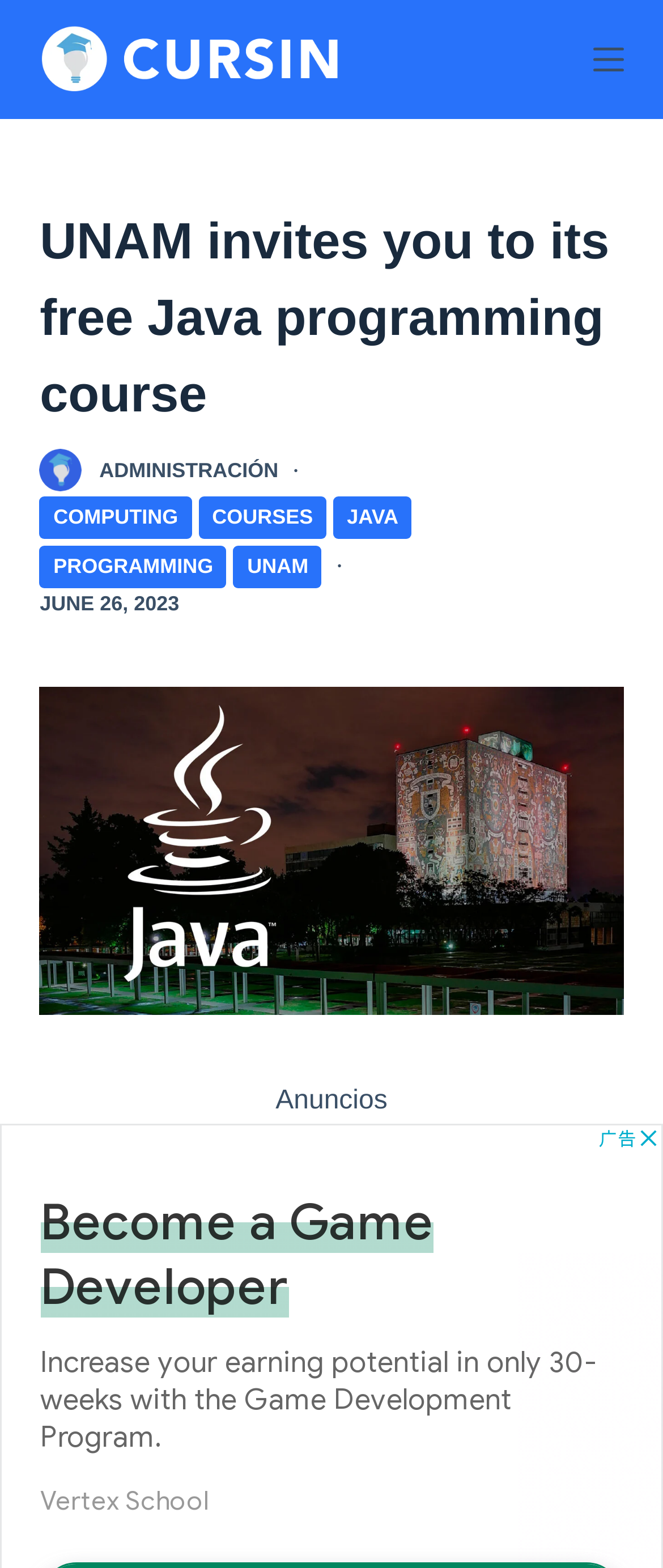How many links are there in the menu?
Based on the screenshot, respond with a single word or phrase.

7